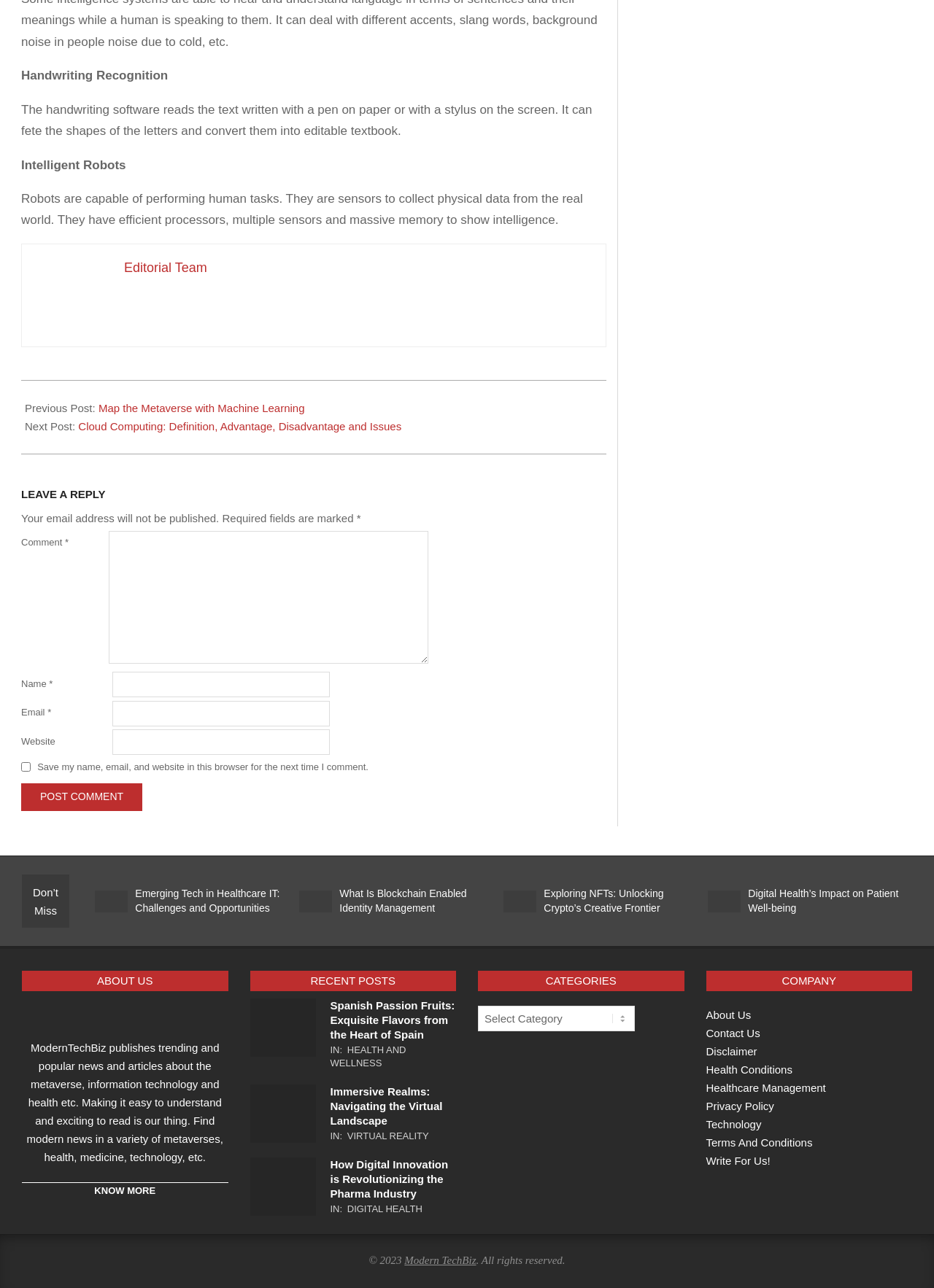Based on the image, provide a detailed response to the question:
How many textboxes are there in the comment section?

I counted the number of textbox elements in the comment section, which are 'Comment *', 'Name *', and 'Email *', and found that there are three textboxes.